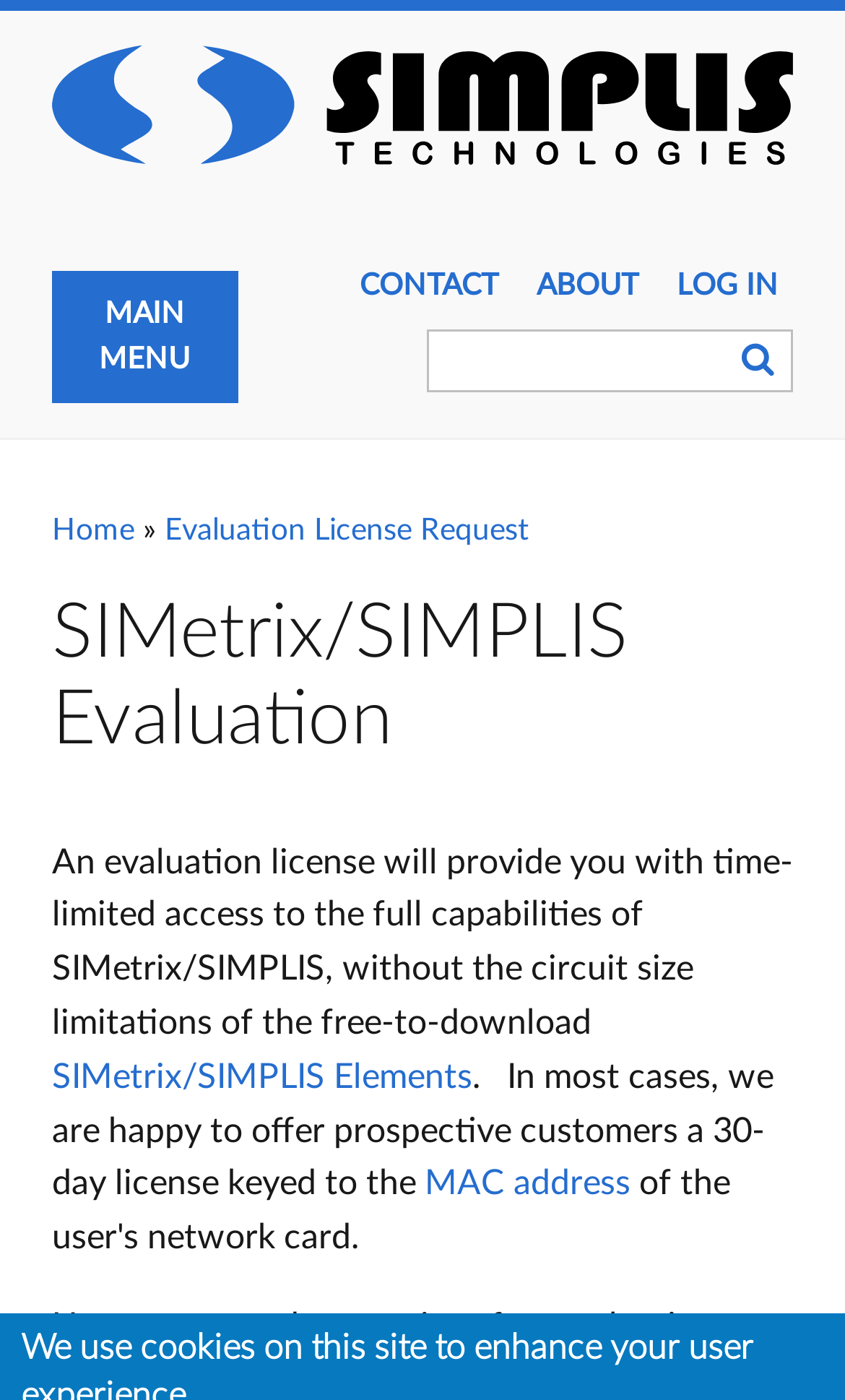Using the information in the image, could you please answer the following question in detail:
What is the typical duration of an evaluation license?

The webpage mentions that in most cases, the company is happy to offer prospective customers a 30-day license keyed to the MAC address, implying that this is the typical duration of an evaluation license.